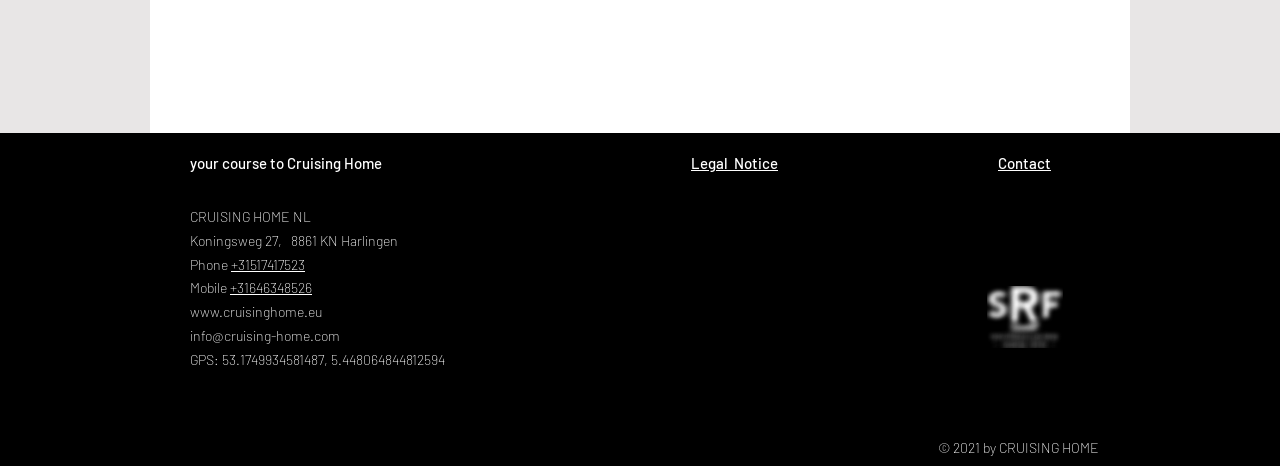Answer the following in one word or a short phrase: 
What is the website URL?

www.cruisinghome.eu